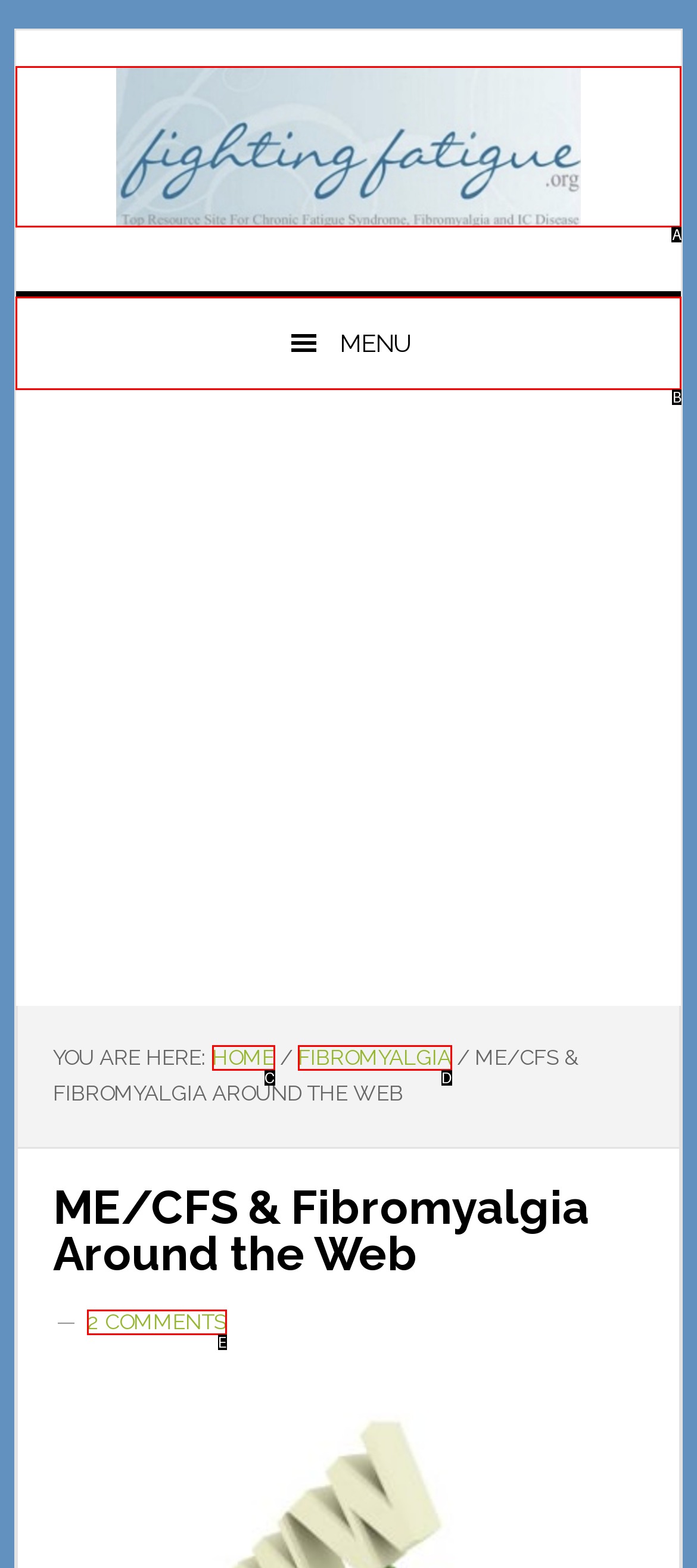Select the option that fits this description: Home
Answer with the corresponding letter directly.

C